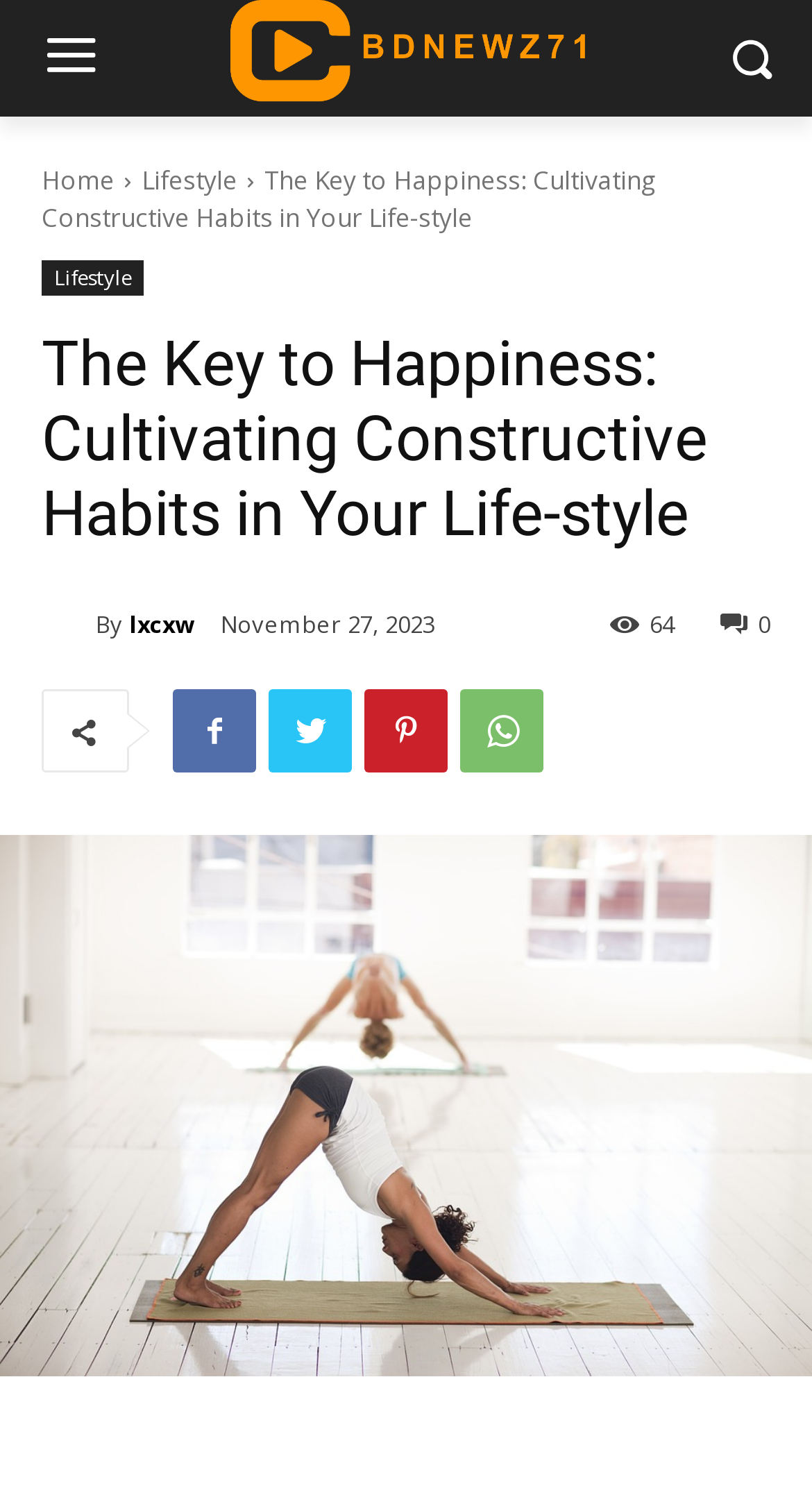Provide the bounding box coordinates of the HTML element described by the text: "parent_node: By title="lxcxw"". The coordinates should be in the format [left, top, right, bottom] with values between 0 and 1.

[0.051, 0.403, 0.118, 0.431]